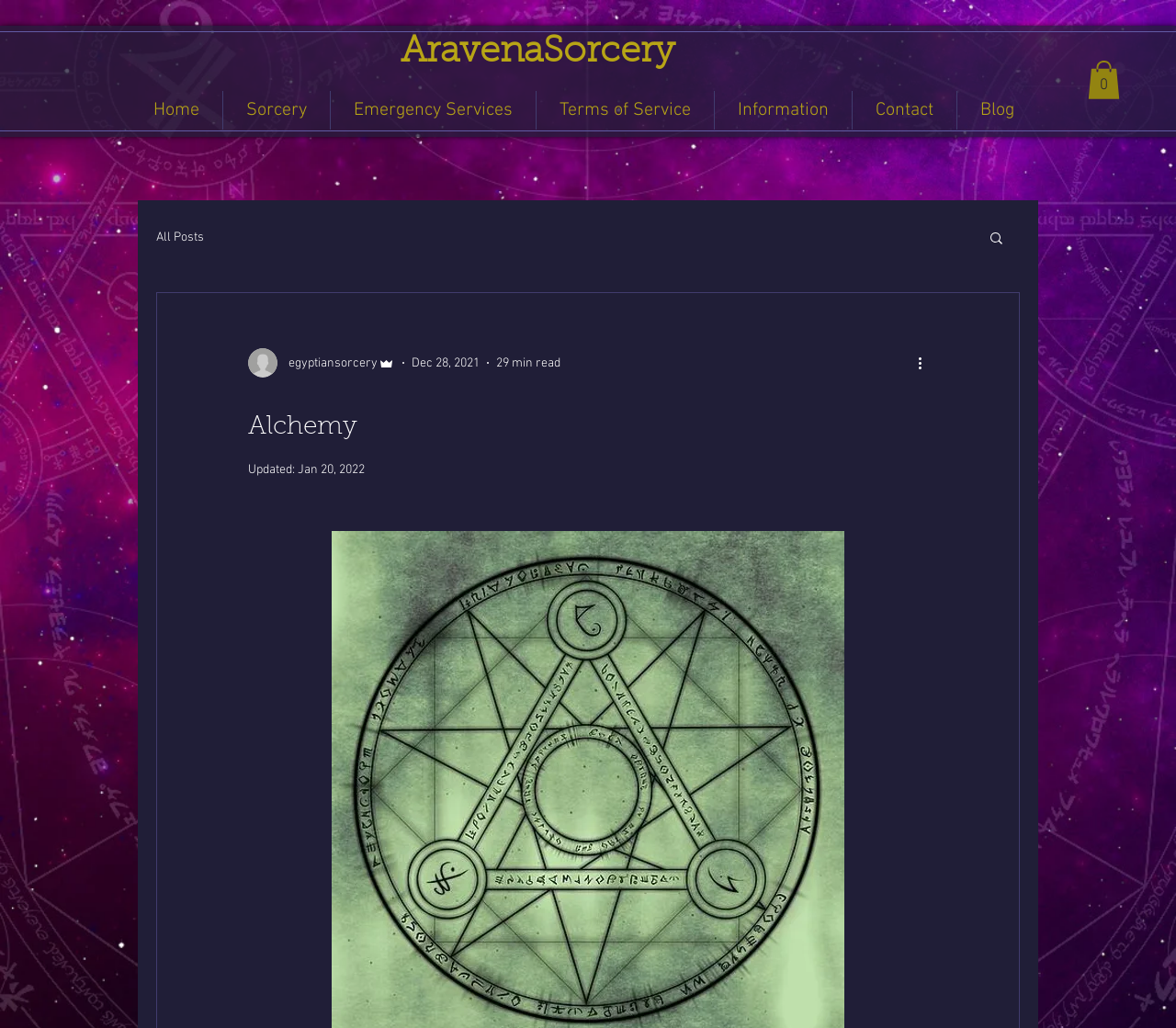What is the estimated reading time of the latest article?
Using the information from the image, answer the question thoroughly.

I looked for the reading time information near the article title and found the text '29 min read'. This suggests that the estimated reading time of the latest article is 29 minutes.